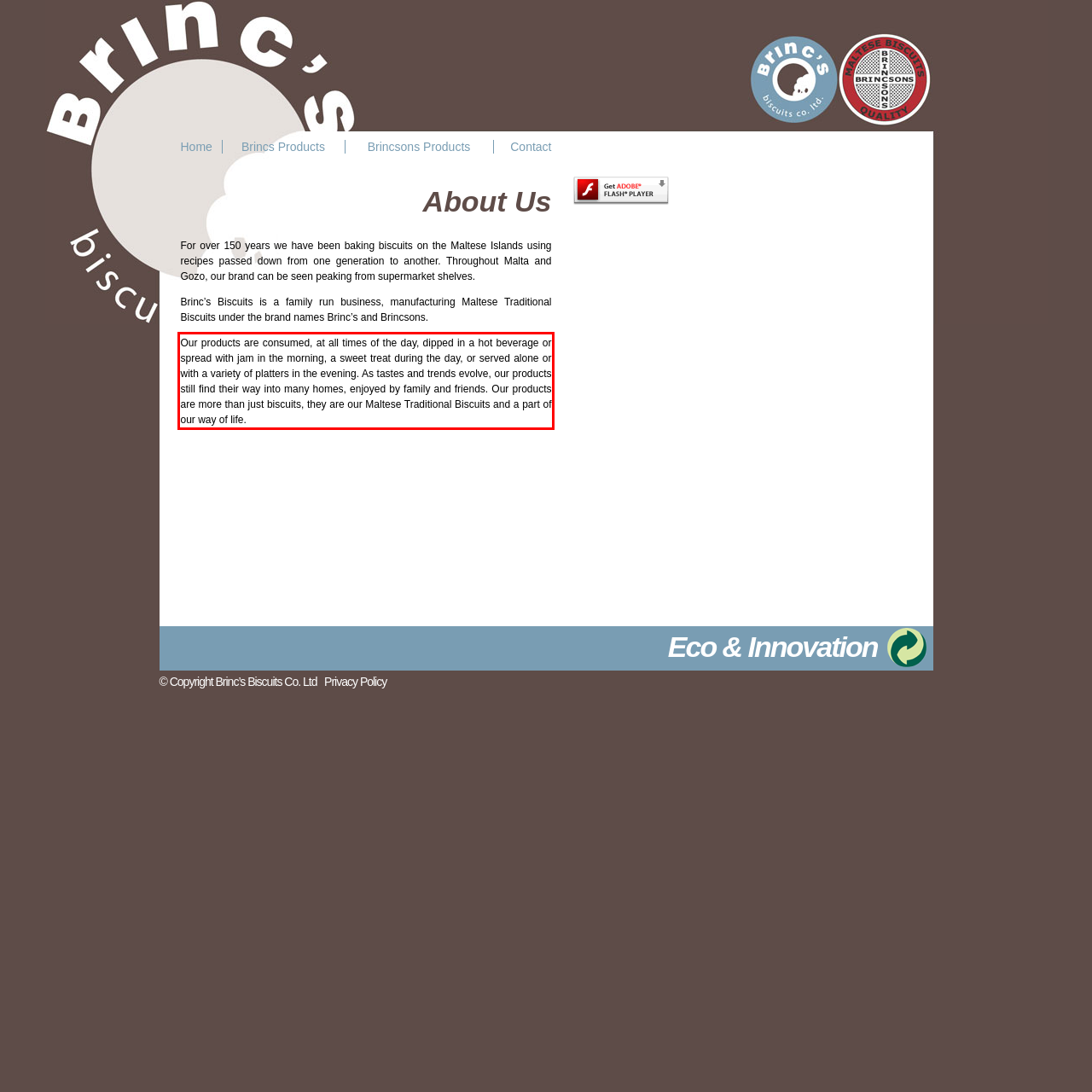Analyze the red bounding box in the provided webpage screenshot and generate the text content contained within.

Our products are consumed, at all times of the day, dipped in a hot beverage or spread with jam in the morning, a sweet treat during the day, or served alone or with a variety of platters in the evening. As tastes and trends evolve, our products still find their way into many homes, enjoyed by family and friends. Our products are more than just biscuits, they are our Maltese Traditional Biscuits and a part of our way of life.